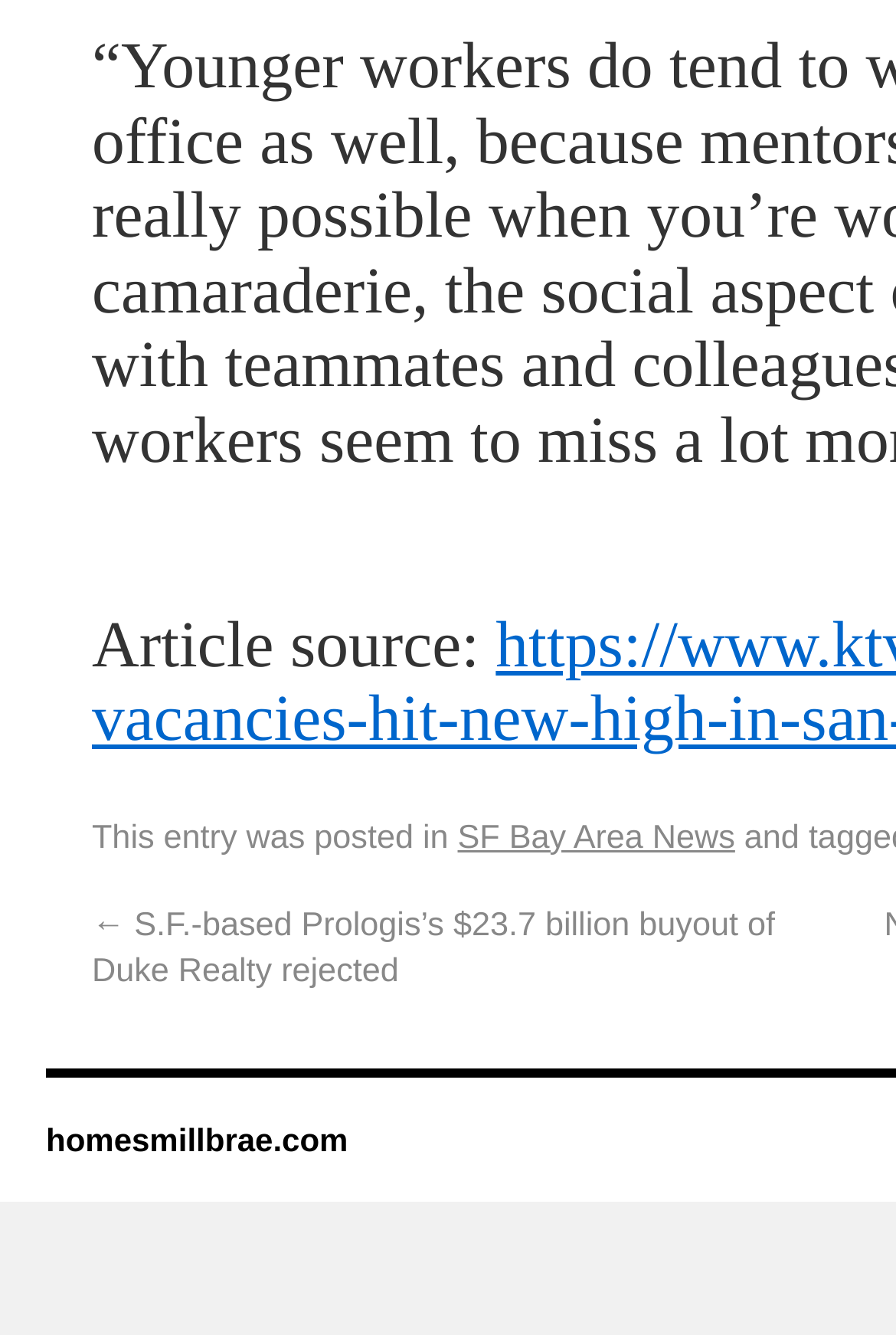Using the provided description: "homesmillbrae.com", find the bounding box coordinates of the corresponding UI element. The output should be four float numbers between 0 and 1, in the format [left, top, right, bottom].

[0.051, 0.906, 0.388, 0.933]